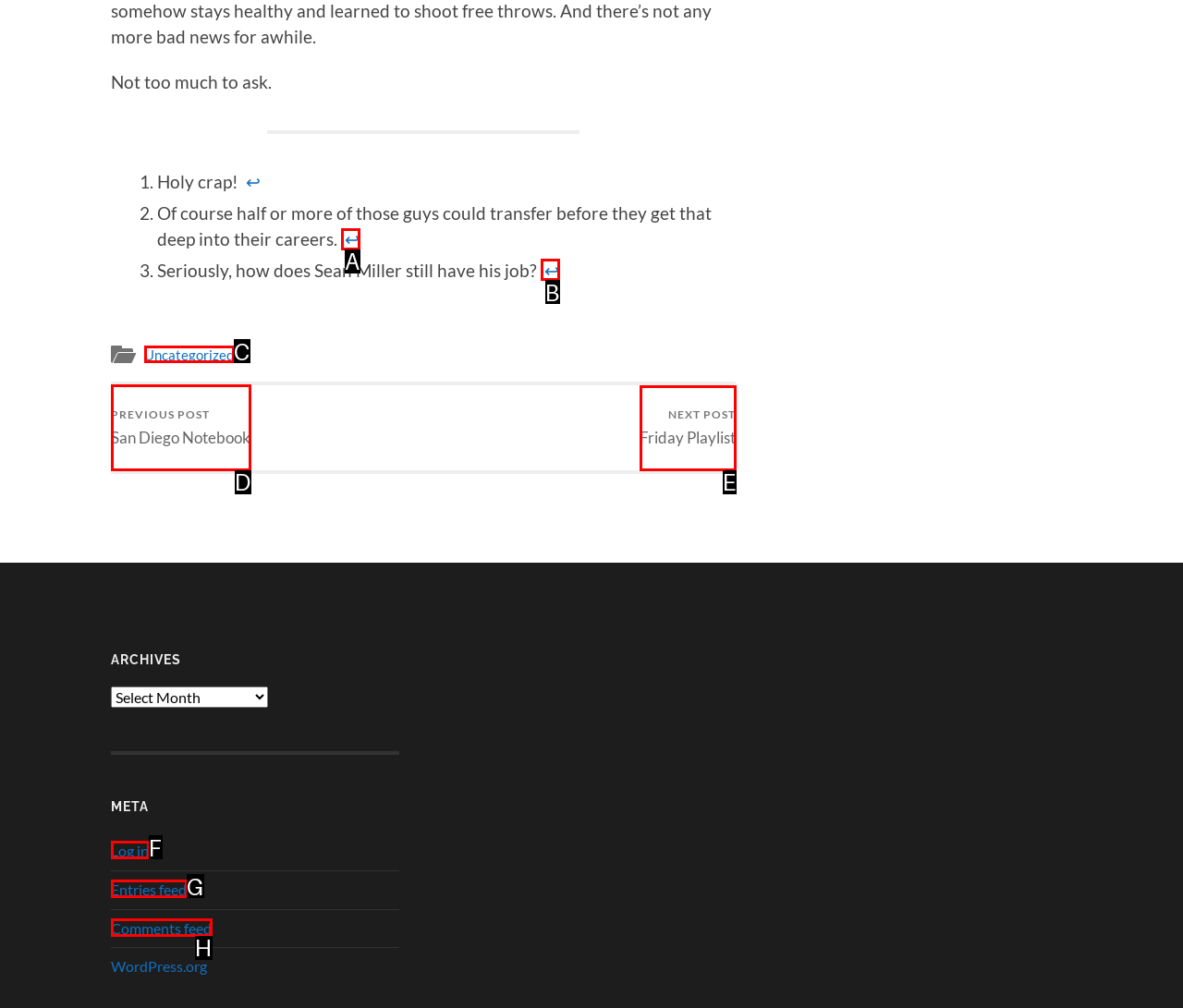Determine the HTML element to click for the instruction: Go to the 'PREVIOUS POST San Diego Notebook'.
Answer with the letter corresponding to the correct choice from the provided options.

D